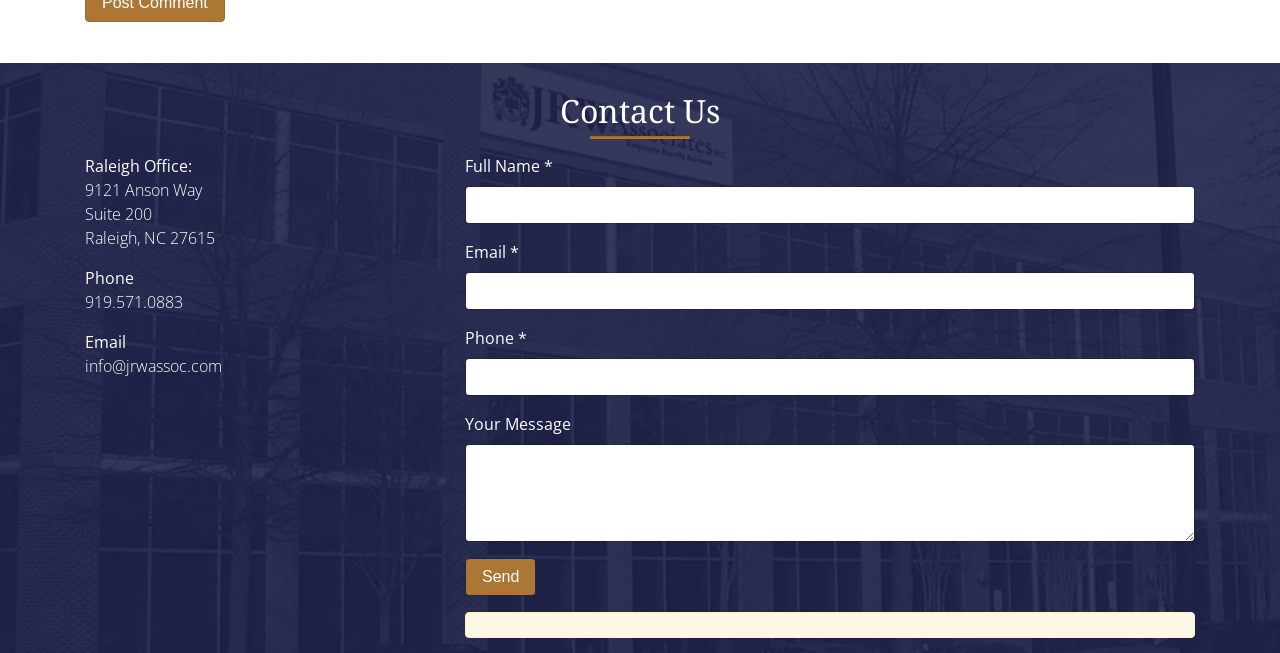Identify the bounding box for the described UI element. Provide the coordinates in (top-left x, top-left y, bottom-right x, bottom-right y) format with values ranging from 0 to 1: parent_node: Email * name="your-email"

[0.363, 0.417, 0.934, 0.475]